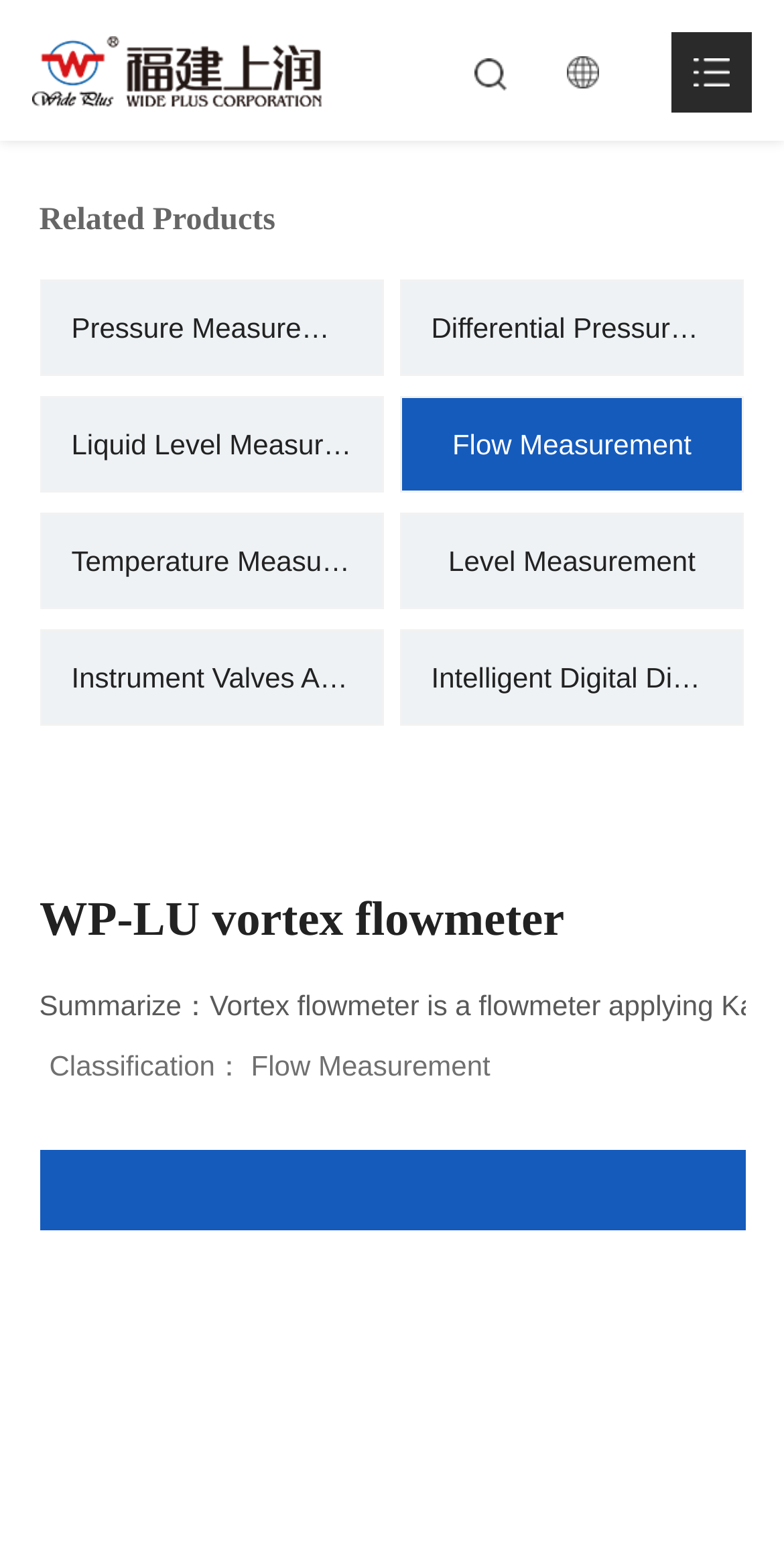Respond with a single word or phrase:
What is the company name?

WIDE PLUS